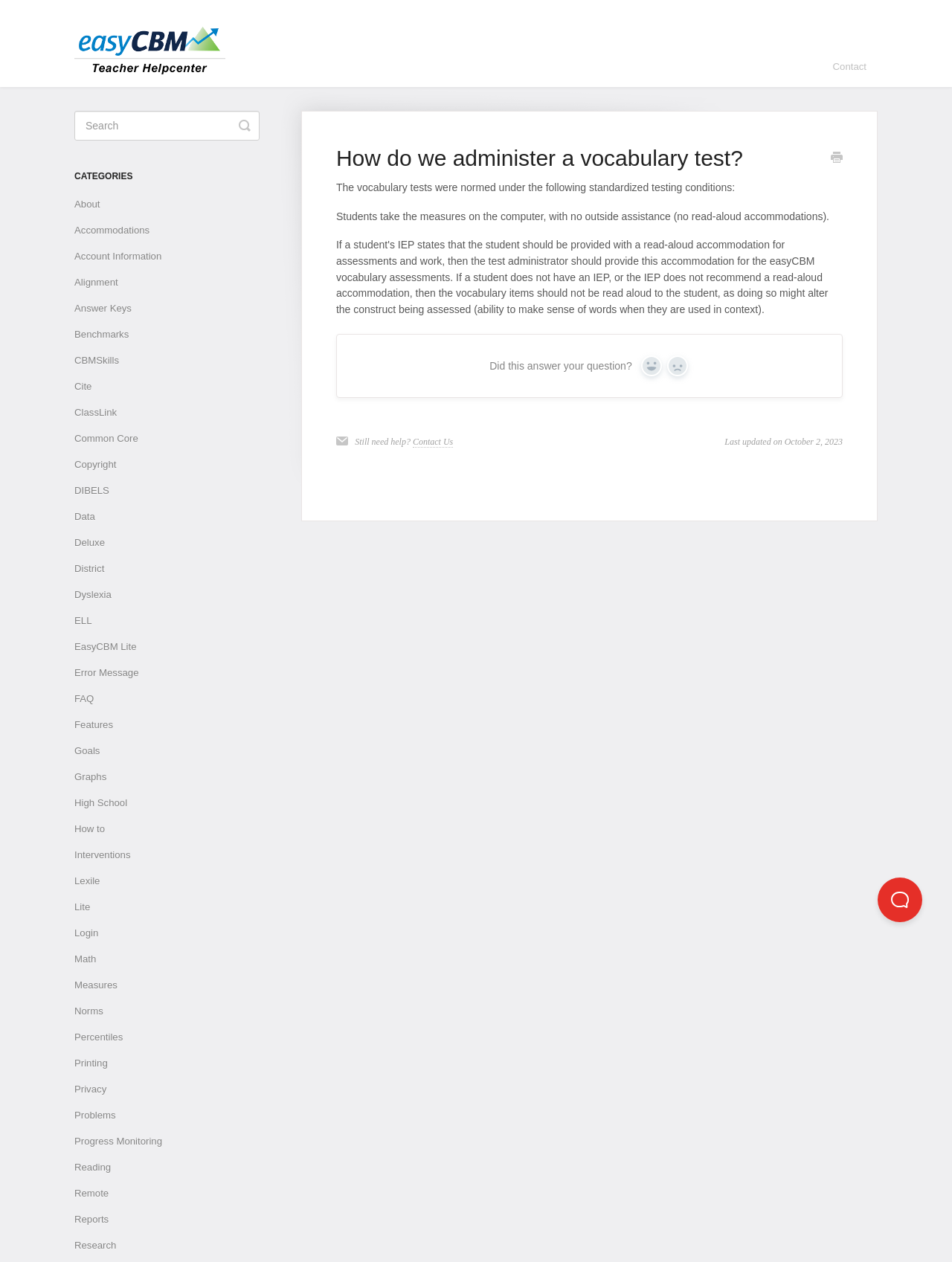What is the purpose of the vocabulary test?
Examine the screenshot and reply with a single word or phrase.

To measure student's vocabulary